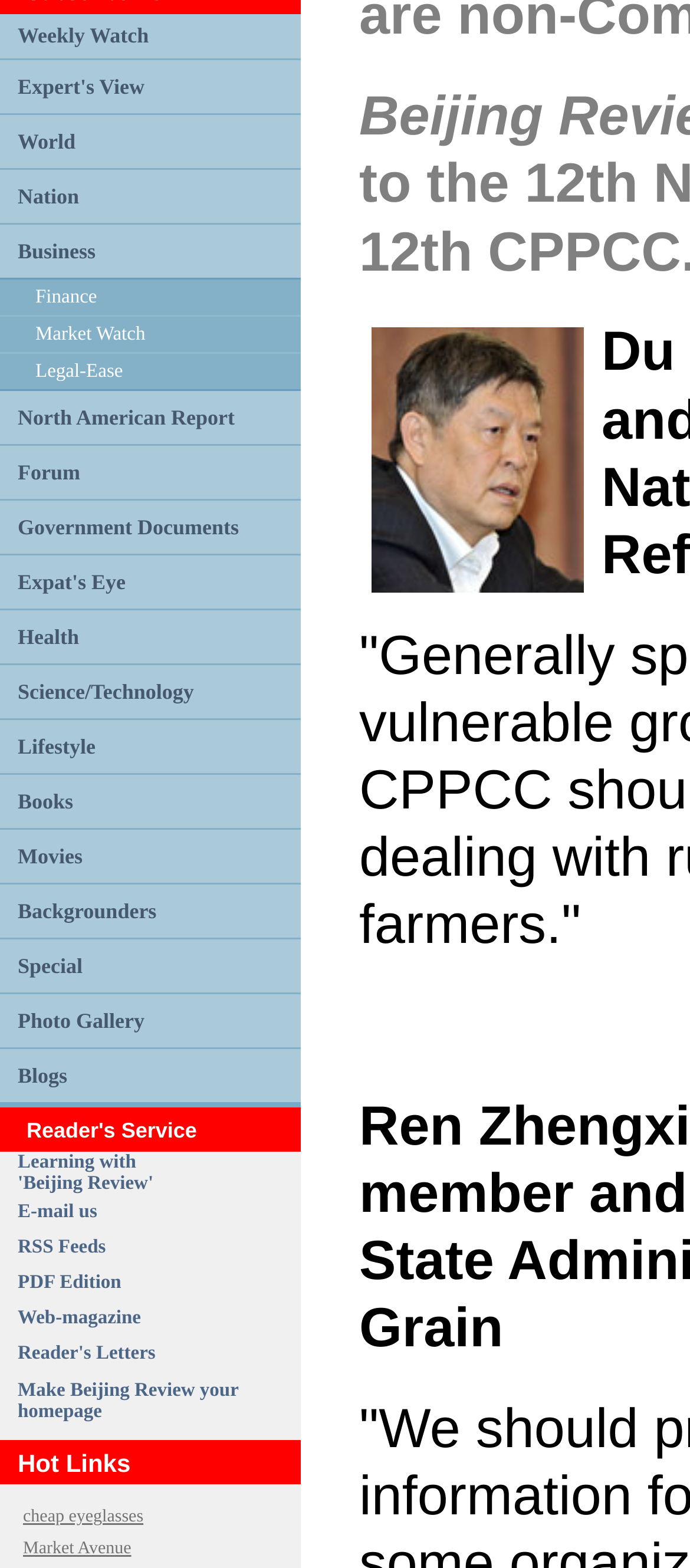Please specify the bounding box coordinates of the clickable region necessary for completing the following instruction: "Read Expert's View". The coordinates must consist of four float numbers between 0 and 1, i.e., [left, top, right, bottom].

[0.026, 0.047, 0.209, 0.063]